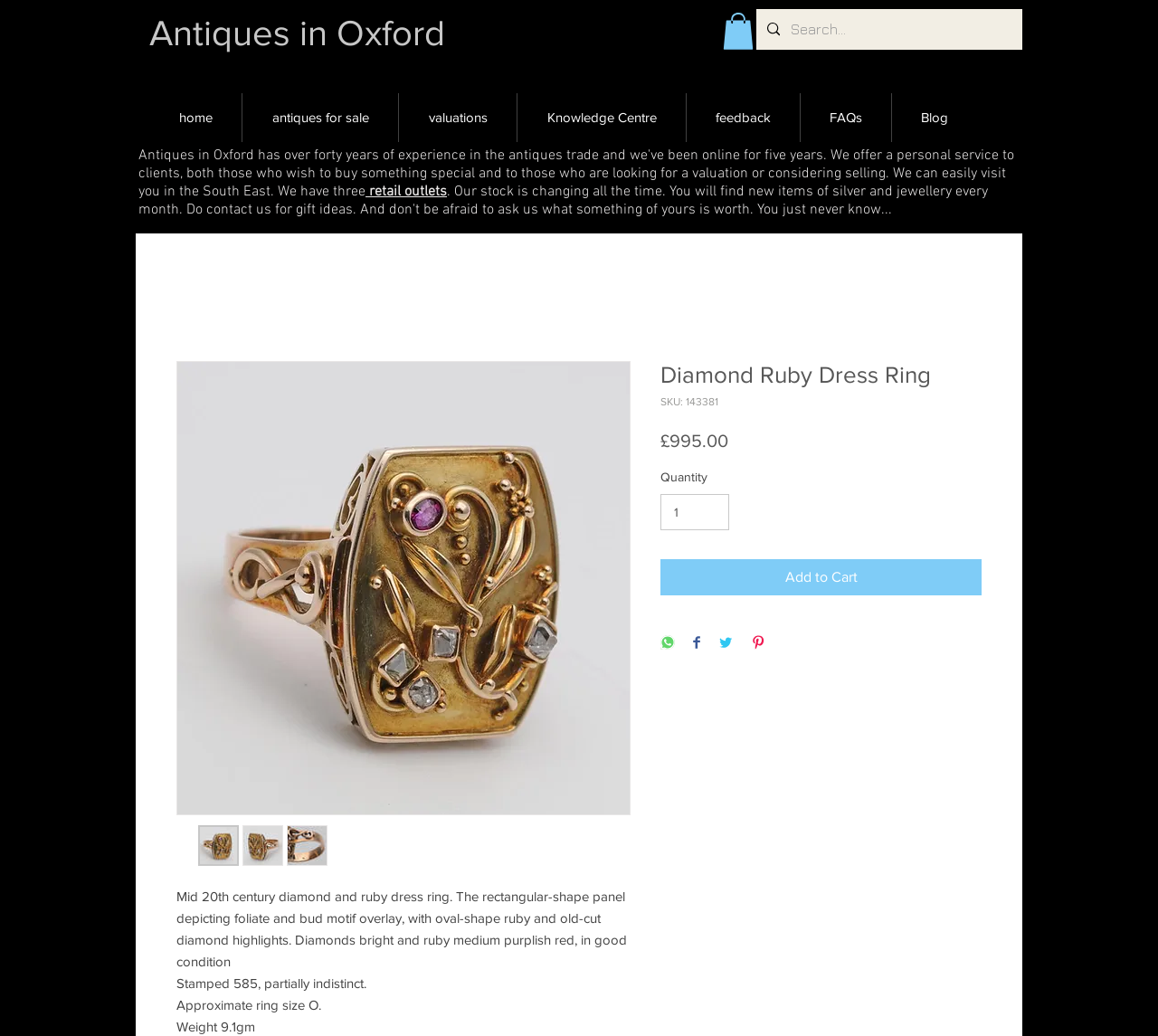Identify the bounding box coordinates necessary to click and complete the given instruction: "View home page".

[0.129, 0.09, 0.209, 0.137]